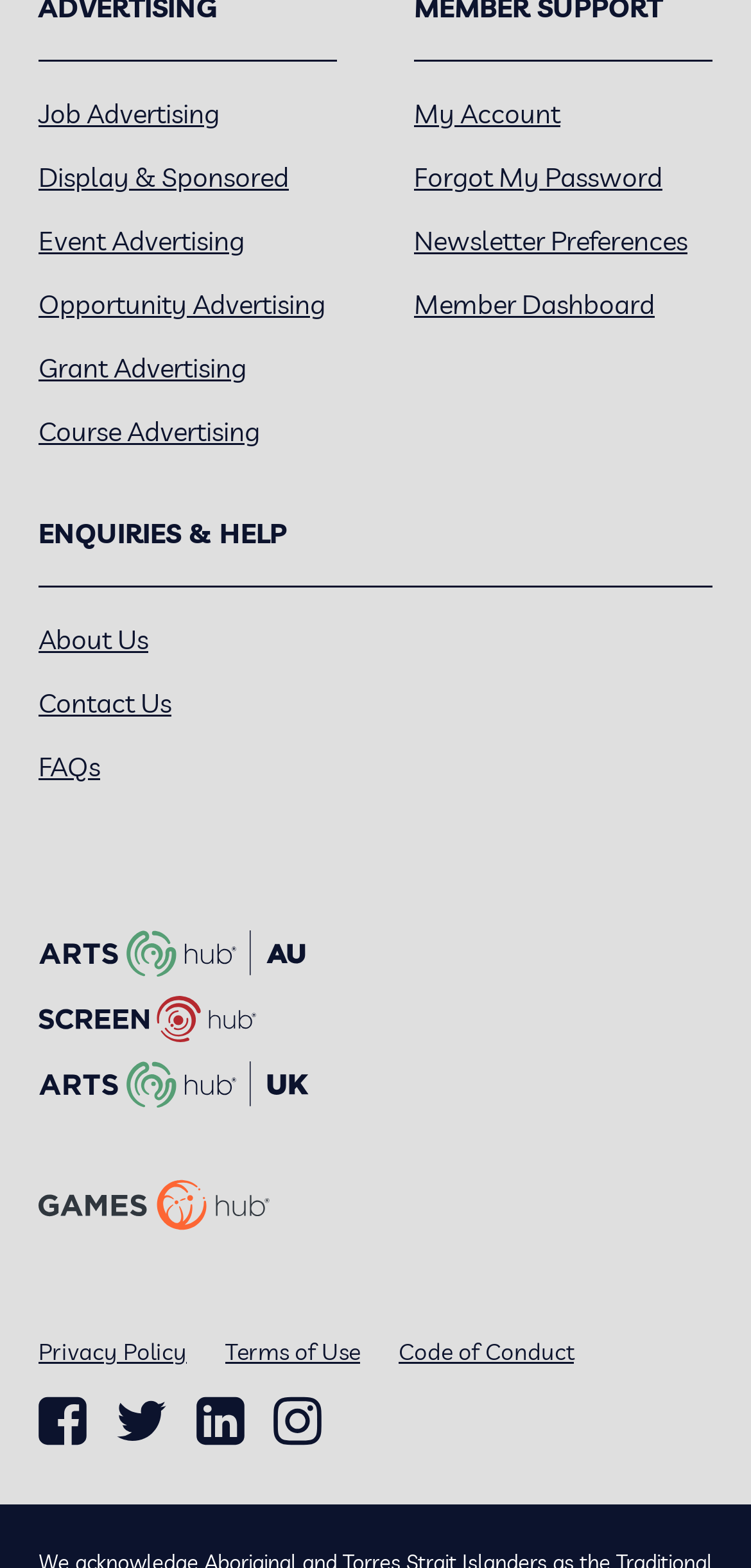Please identify the bounding box coordinates of the region to click in order to complete the given instruction: "Click the 'Toggle navigation' button". The coordinates should be four float numbers between 0 and 1, i.e., [left, top, right, bottom].

None